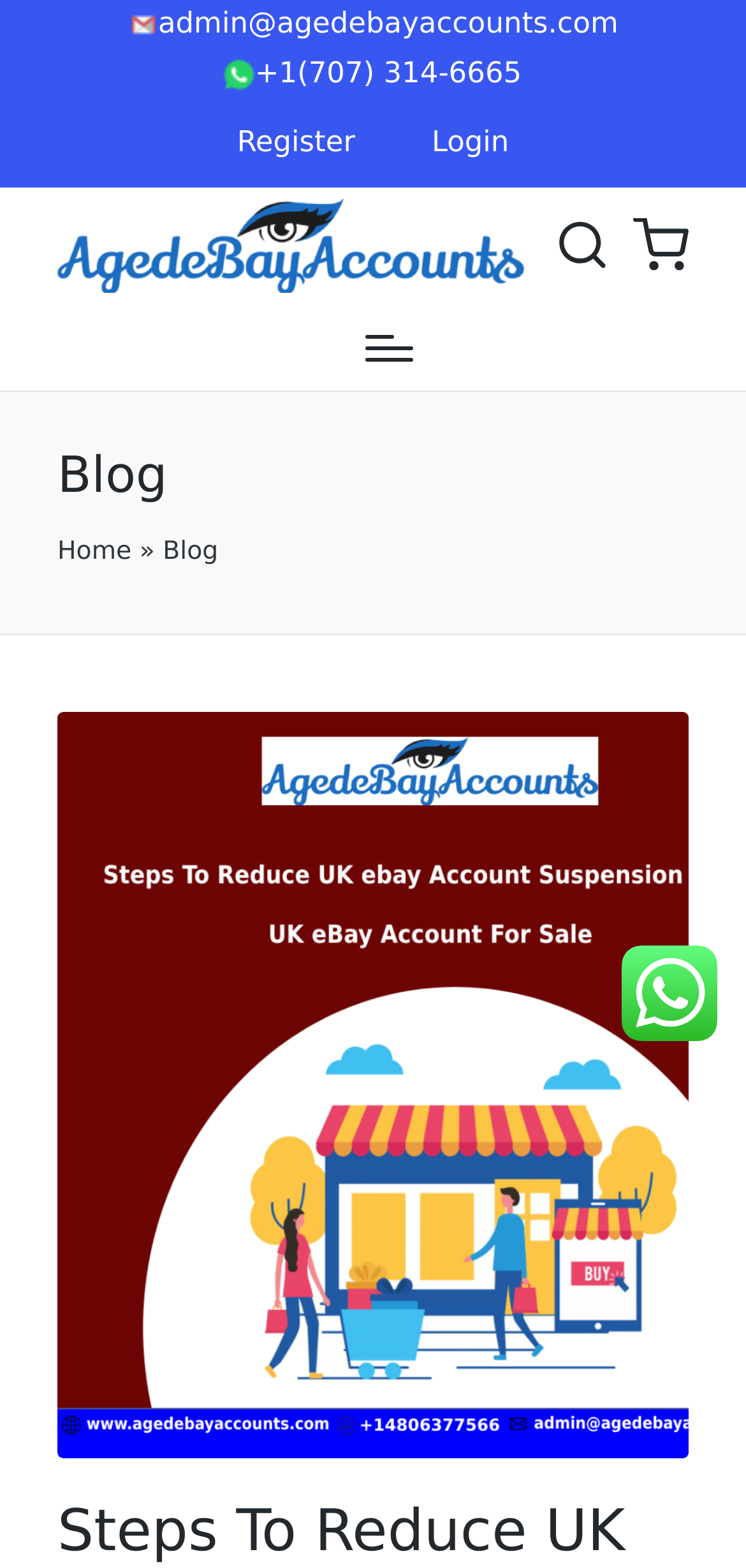Identify the bounding box coordinates for the UI element described as follows: "Scroll to Top". Ensure the coordinates are four float numbers between 0 and 1, formatted as [left, top, right, bottom].

[0.846, 0.78, 0.949, 0.829]